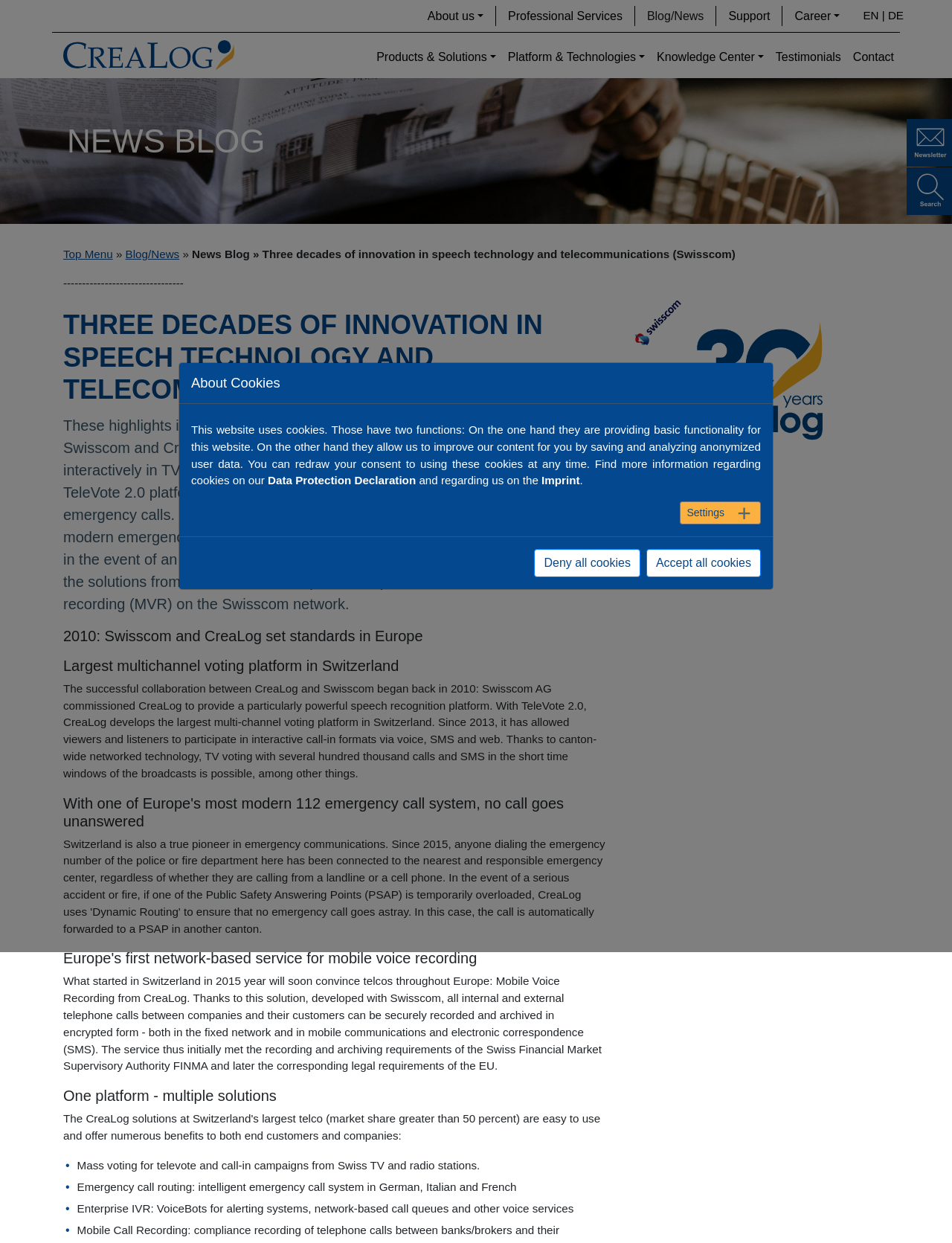Write a detailed summary of the webpage, including text, images, and layout.

This webpage is about CreaLog, a software development and consulting company, and its partnership with Swisscom, a Swiss telecommunications company. The page is divided into several sections, with a navigation menu at the top and a logo of CreaLog on the left side.

The navigation menu consists of several links, including "About us", "Professional Services", "Blog/News", "Support", and "Career", which are positioned horizontally across the top of the page. Below the navigation menu, there is a section highlighting the success of the long-standing cooperation between Swisscom and CreaLog, with a link to "Products & Solutions" and other related links.

The main content of the page is divided into several sections, each with a heading and a brief description. The first section is about the successful collaboration between CreaLog and Swisscom, which began in 2010. The second section is about the largest multichannel voting platform in Switzerland, which was developed by CreaLog. The third section is about Europe's most modern 112 emergency call system, and the fourth section is about Europe's first network-based service for mobile voice recording.

Below these sections, there are several links to related topics, including "One platform - multiple solutions", "Mass voting for televote", "Emergency call routing", "Enterprise IVR", and "Mobile Call Recording". There is also an image of CreaLog with Swisscom, with links to "Mail" and "Search" icons.

At the bottom of the page, there is a dialog box with information about cookies, including a heading "About Cookies" and a brief description of the purpose of cookies on the website. There are also links to the "Data Protection Declaration" and "Imprint" pages, as well as buttons to "Settings +" and to "Deny all cookies" or "Accept all cookies".